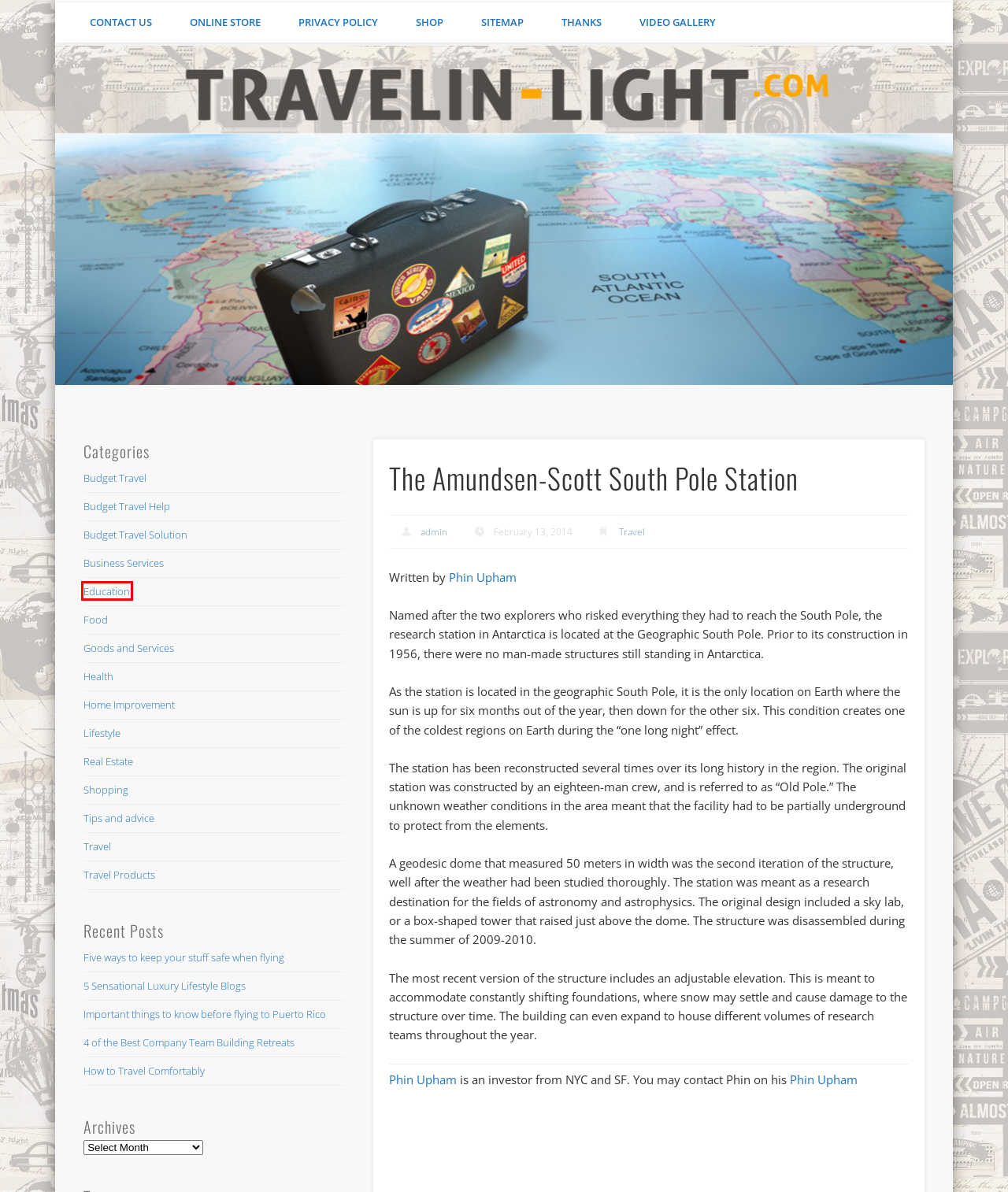Analyze the screenshot of a webpage featuring a red rectangle around an element. Pick the description that best fits the new webpage after interacting with the element inside the red bounding box. Here are the candidates:
A. Food | Travelin' Light
B. Travel Products | Travelin' Light
C. 5 Sensational Luxury Lifestyle Blogs | Travelin' Light
D. Thanks | Travelin' Light
E. Budget Travel | Travelin' Light
F. Education | Travelin' Light
G. admin | Travelin' Light
H. Real Estate | Travelin' Light

F